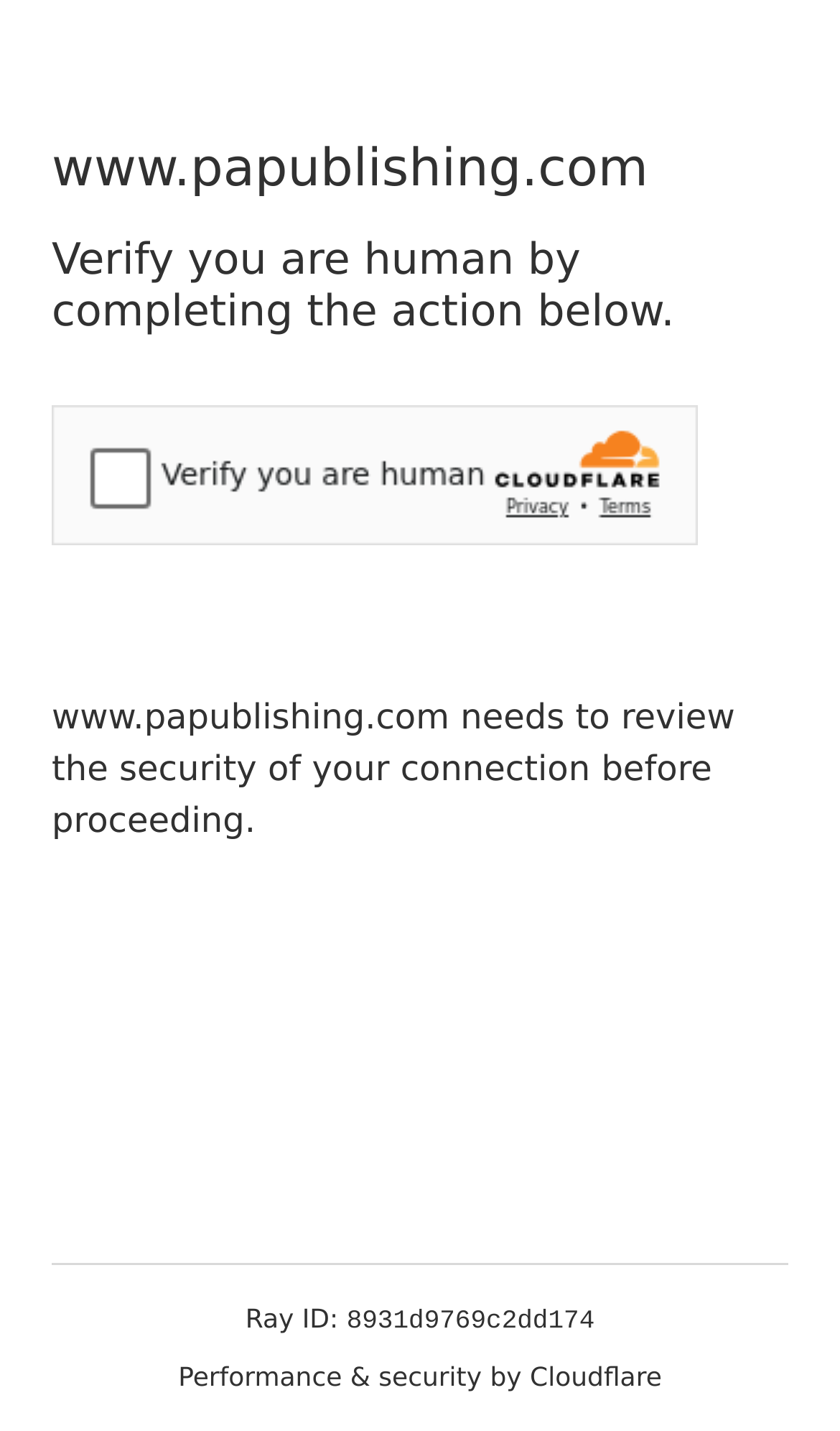Generate a comprehensive caption for the webpage you are viewing.

The webpage appears to be a security verification page. At the top, there is a main heading that reads "www.papublishing.com". Below this heading, there is another heading that instructs the user to "Verify you are human by completing the action below." 

Following this instruction, there is an iframe containing a Cloudflare security challenge, which takes up a significant portion of the page. 

Below the iframe, there is a paragraph of text that explains the reason for this security verification, stating that "www.papublishing.com needs to review the security of your connection before proceeding." 

At the bottom of the page, there is a section that displays technical information, including a "Ray ID" with a corresponding value, and a statement that credits "Performance & security by Cloudflare".